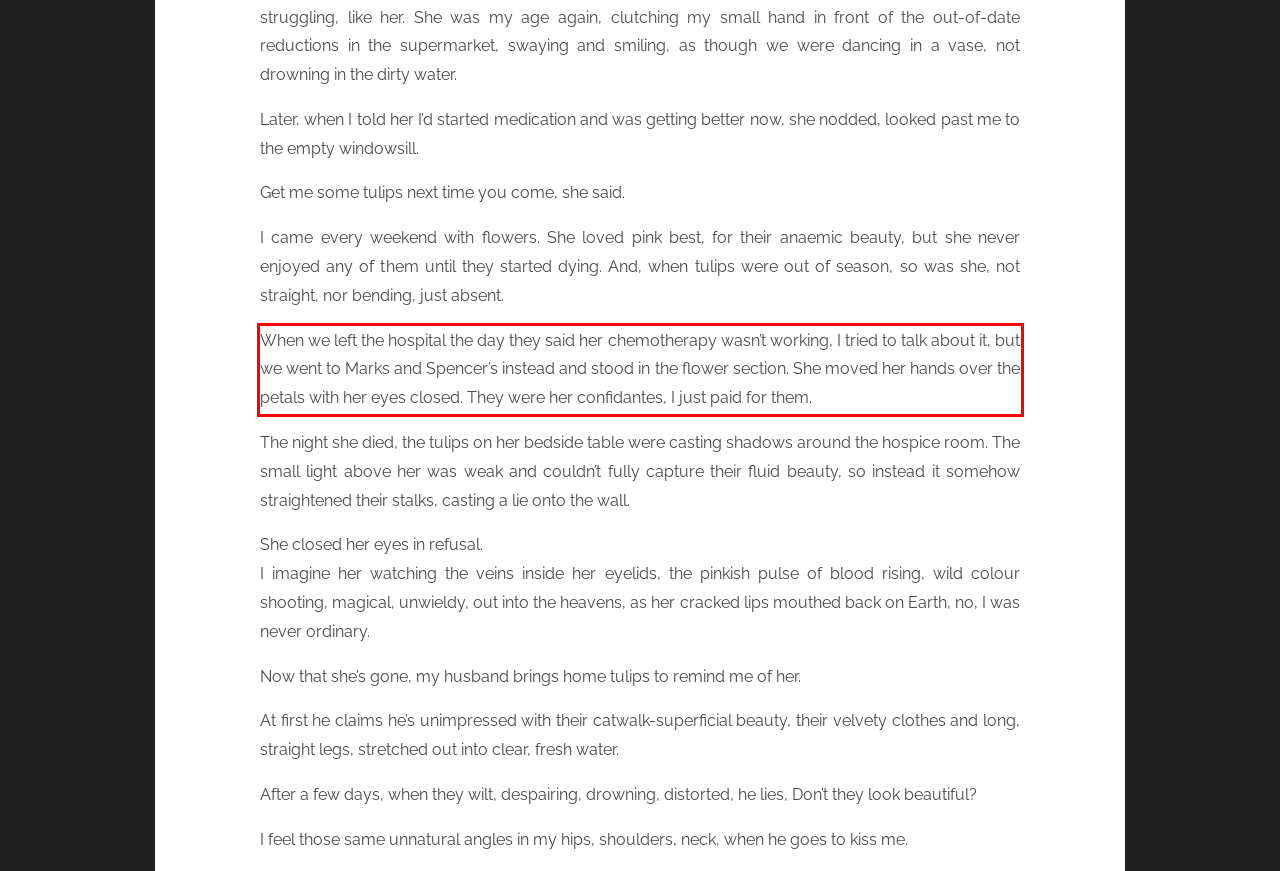Within the screenshot of the webpage, there is a red rectangle. Please recognize and generate the text content inside this red bounding box.

When we left the hospital the day they said her chemotherapy wasn’t working, I tried to talk about it, but we went to Marks and Spencer’s instead and stood in the flower section. She moved her hands over the petals with her eyes closed. They were her confidantes, I just paid for them.